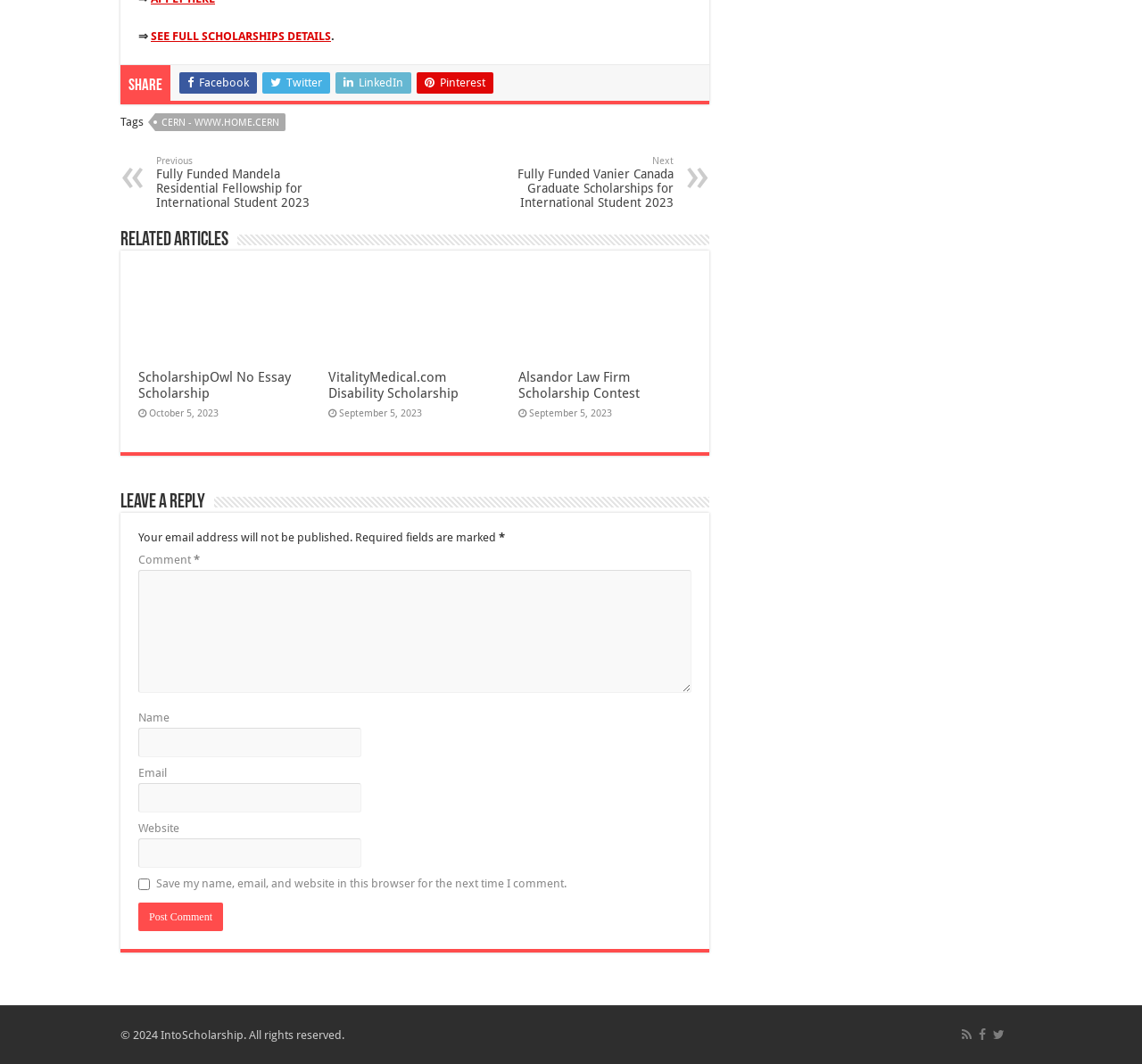Please locate the bounding box coordinates of the element that should be clicked to achieve the given instruction: "View djart's profile".

None